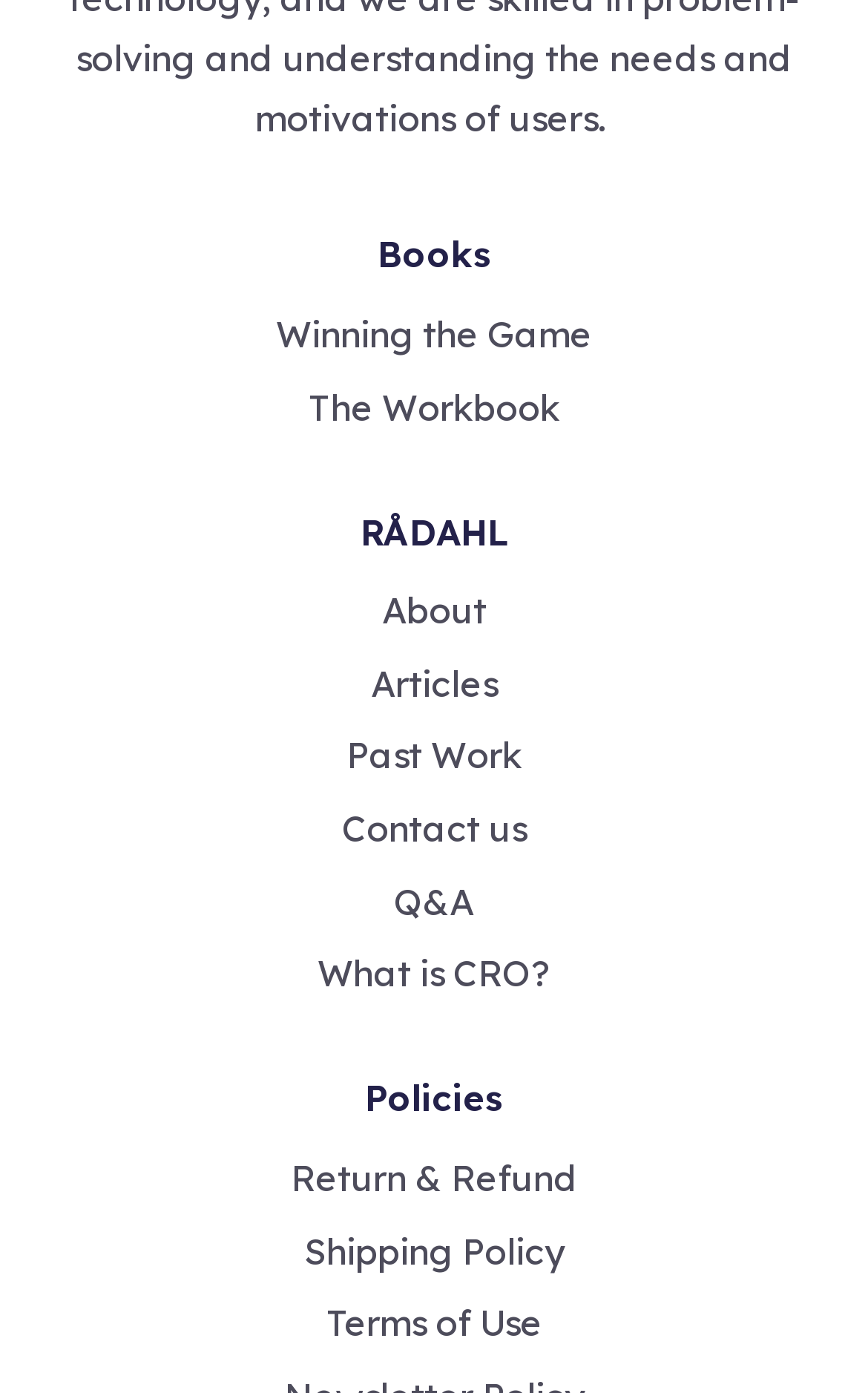Please determine the bounding box coordinates of the element to click on in order to accomplish the following task: "Go to 'About'". Ensure the coordinates are four float numbers ranging from 0 to 1, i.e., [left, top, right, bottom].

[0.44, 0.417, 0.56, 0.46]